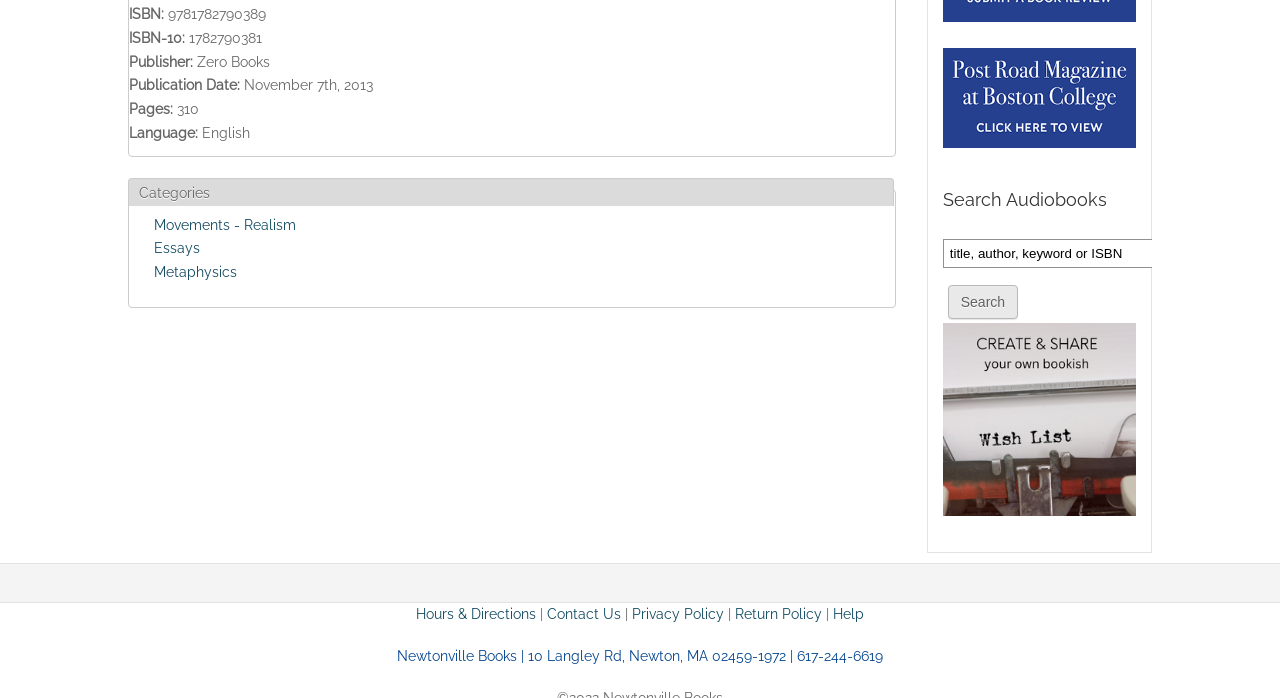Determine the bounding box coordinates of the element that should be clicked to execute the following command: "Contact Us".

[0.427, 0.869, 0.485, 0.892]